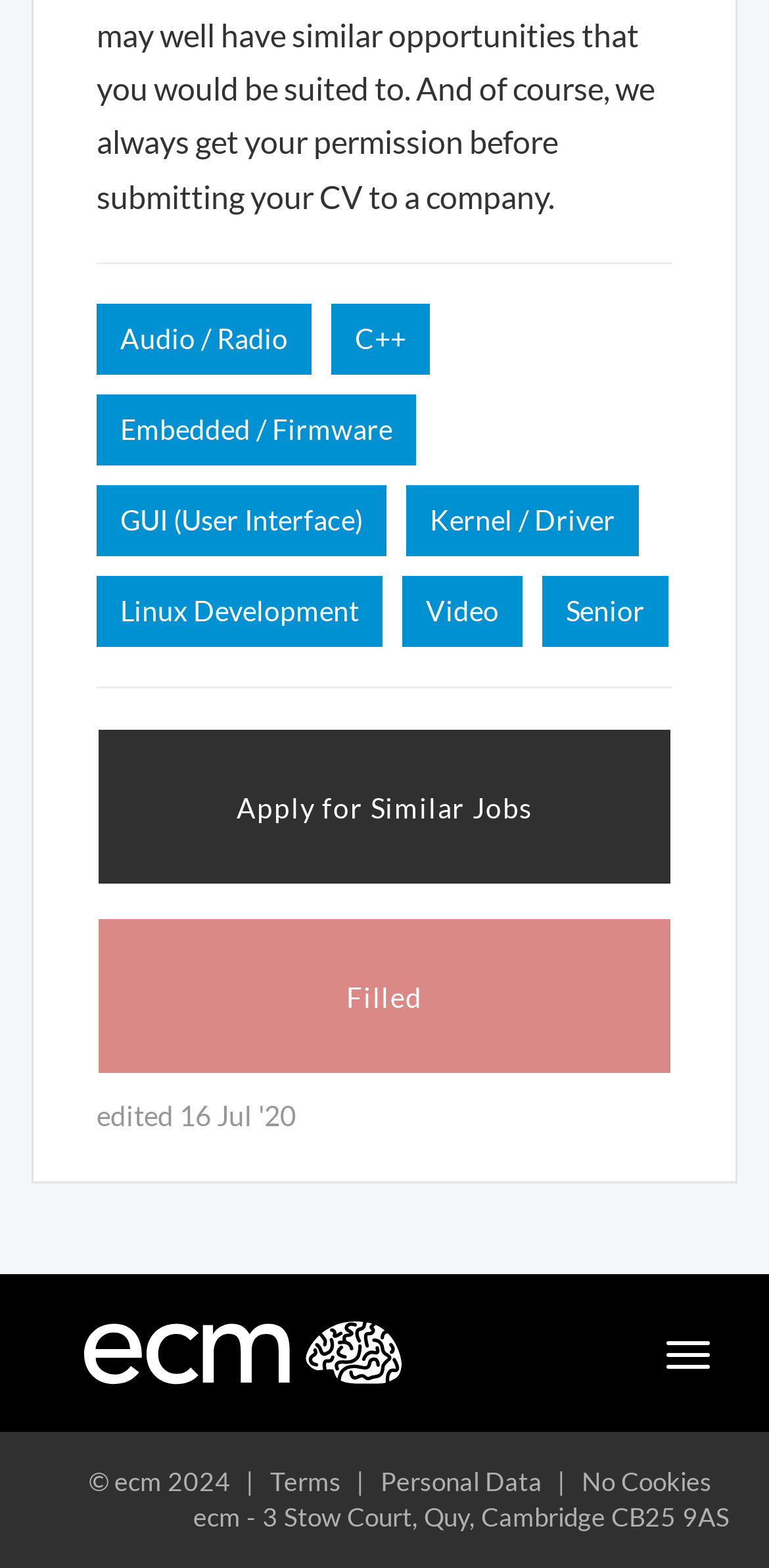Based on the element description "Apply for Similar Jobs", predict the bounding box coordinates of the UI element.

[0.126, 0.464, 0.874, 0.564]